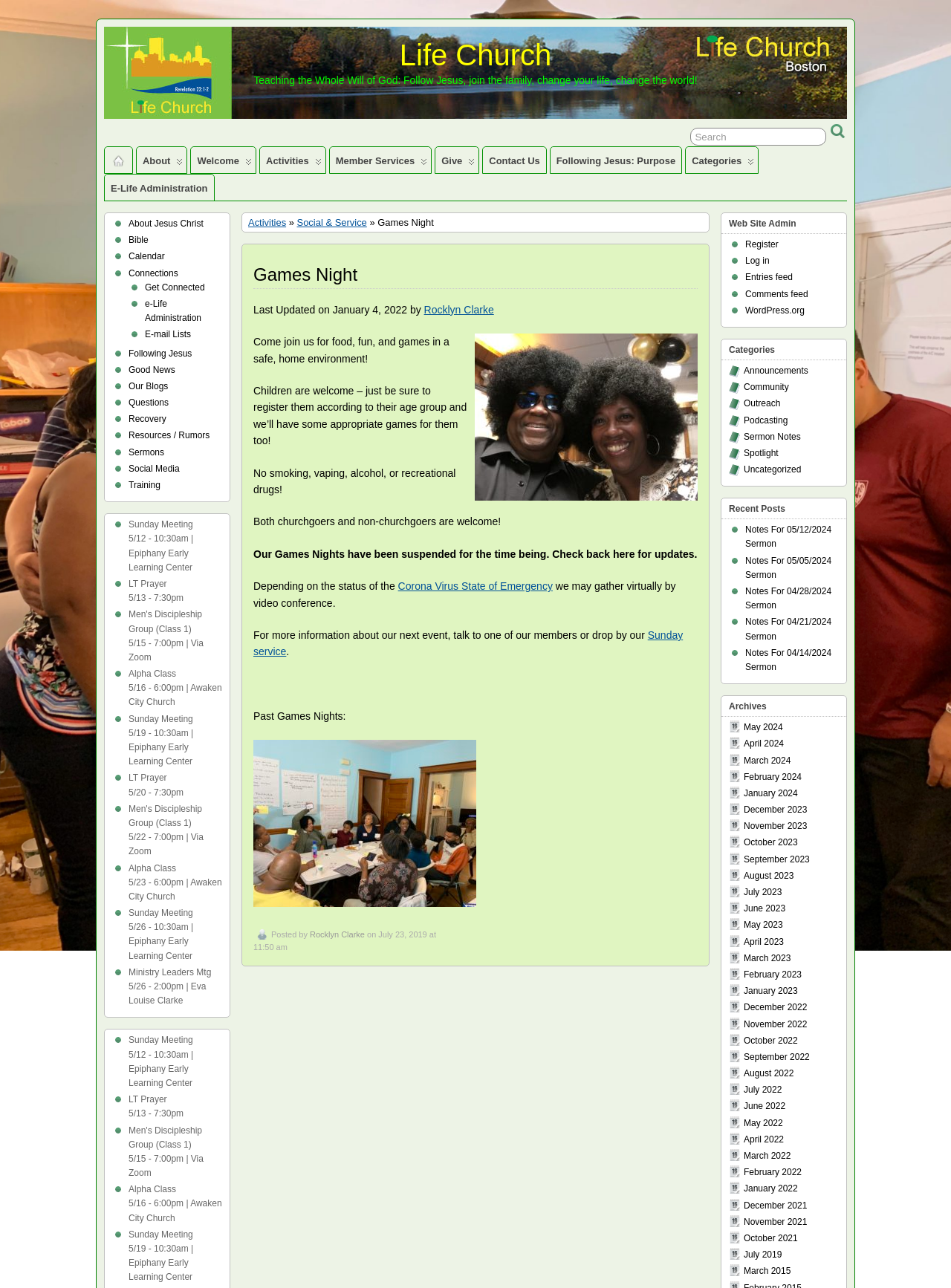Identify the bounding box coordinates of the part that should be clicked to carry out this instruction: "Learn about Jesus Christ".

[0.135, 0.17, 0.214, 0.178]